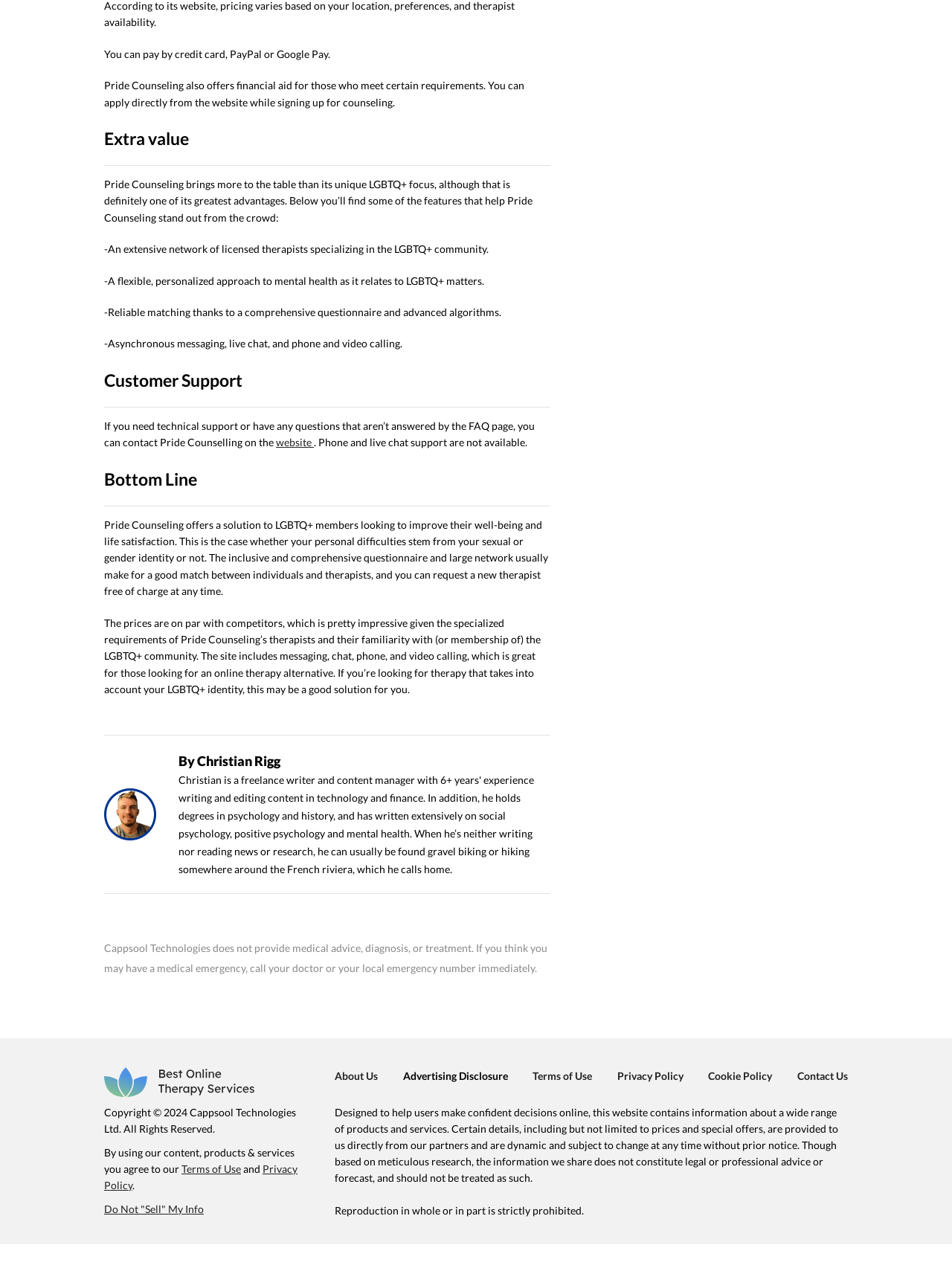How can users contact Pride Counseling for technical support?
Please respond to the question with a detailed and thorough explanation.

The webpage mentions that users can contact Pride Counseling 'on the website' in the StaticText element with ID 242, indicating that this is the method for technical support.